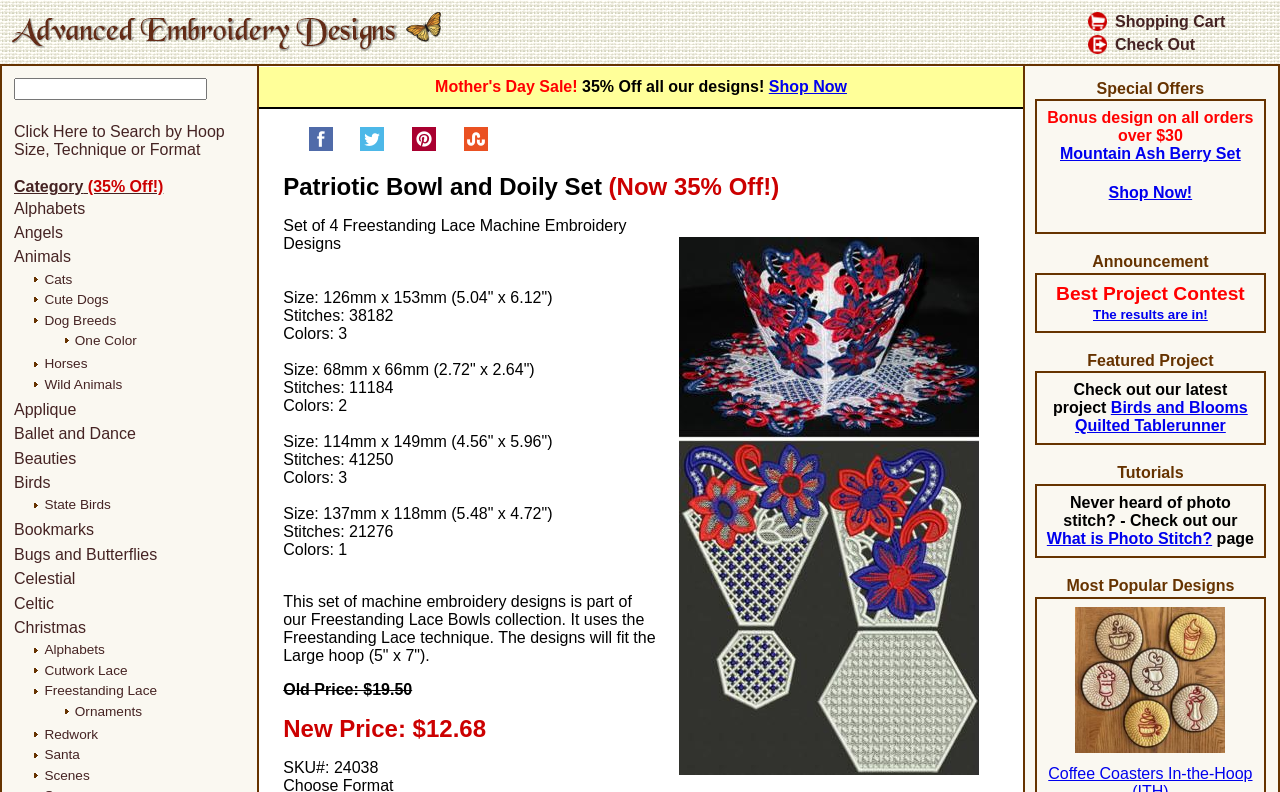Please find the bounding box coordinates for the clickable element needed to perform this instruction: "Search for a keyword".

[0.011, 0.098, 0.162, 0.126]